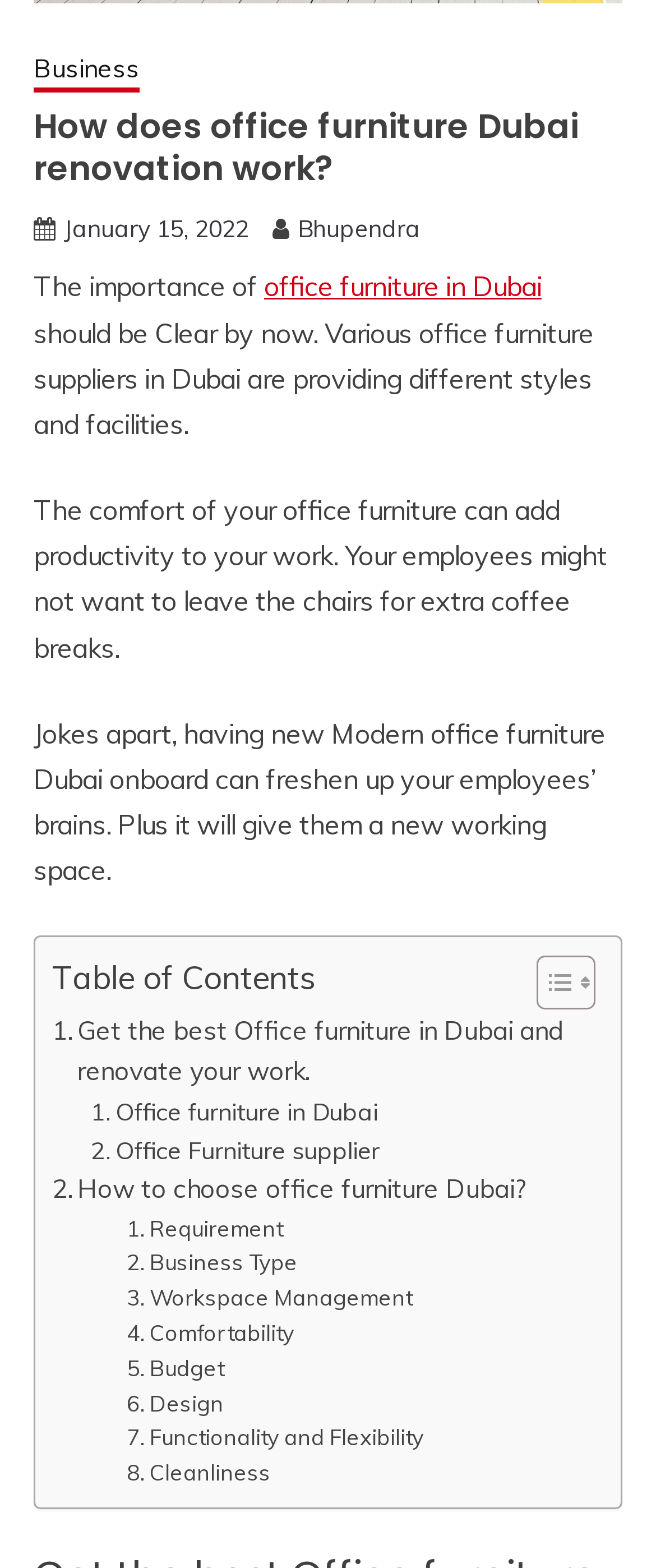Identify the bounding box coordinates of the region that needs to be clicked to carry out this instruction: "Get the best Office furniture in Dubai and renovate your work". Provide these coordinates as four float numbers ranging from 0 to 1, i.e., [left, top, right, bottom].

[0.079, 0.644, 0.895, 0.697]